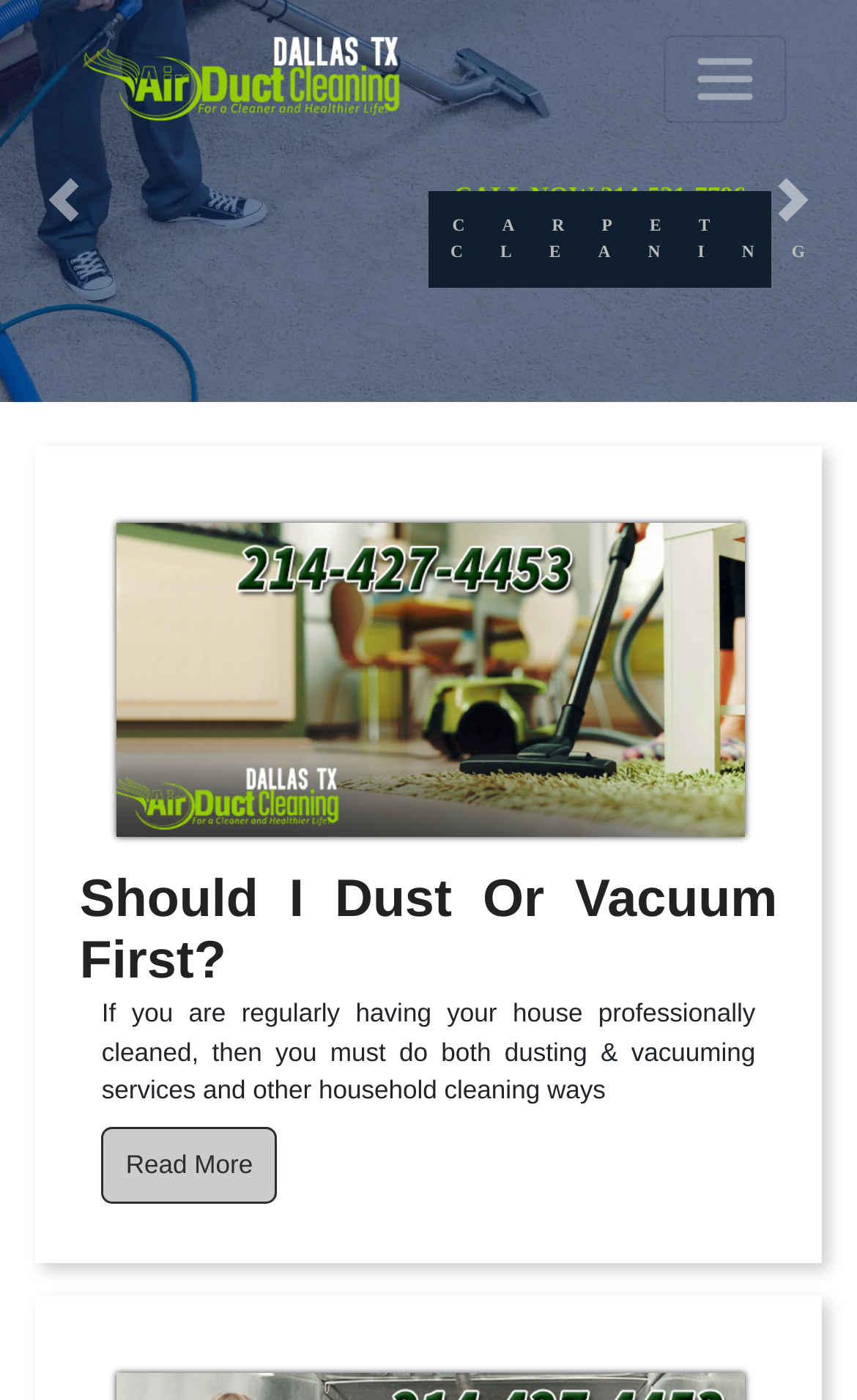What is the phone number to call for upholstery cleaning?
Using the image as a reference, deliver a detailed and thorough answer to the question.

I found the phone number by looking at the section about upholstery cleaning, where it says 'CALL NOW' and provides the phone number next to it.